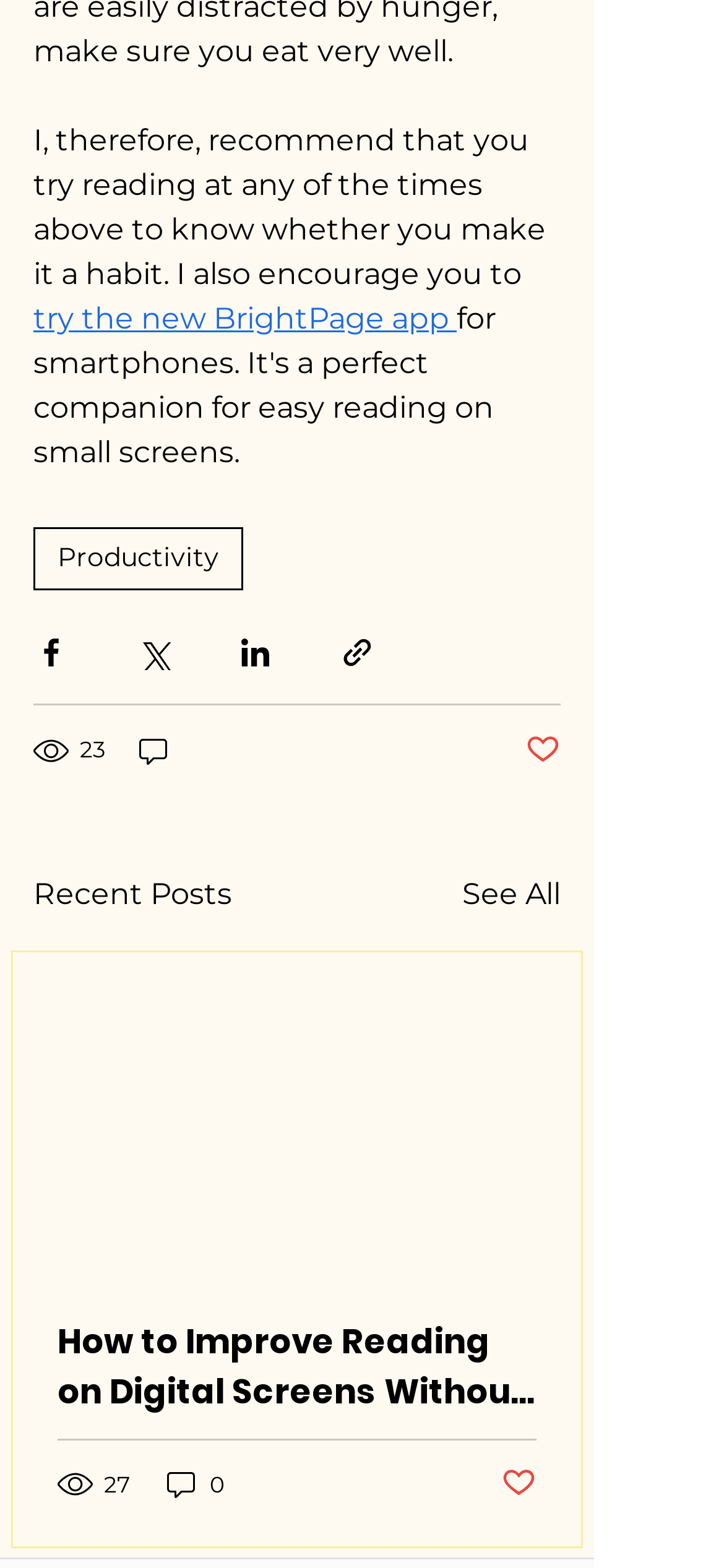What is the recommended action for reading?
Using the visual information from the image, give a one-word or short-phrase answer.

try reading at any of the times above